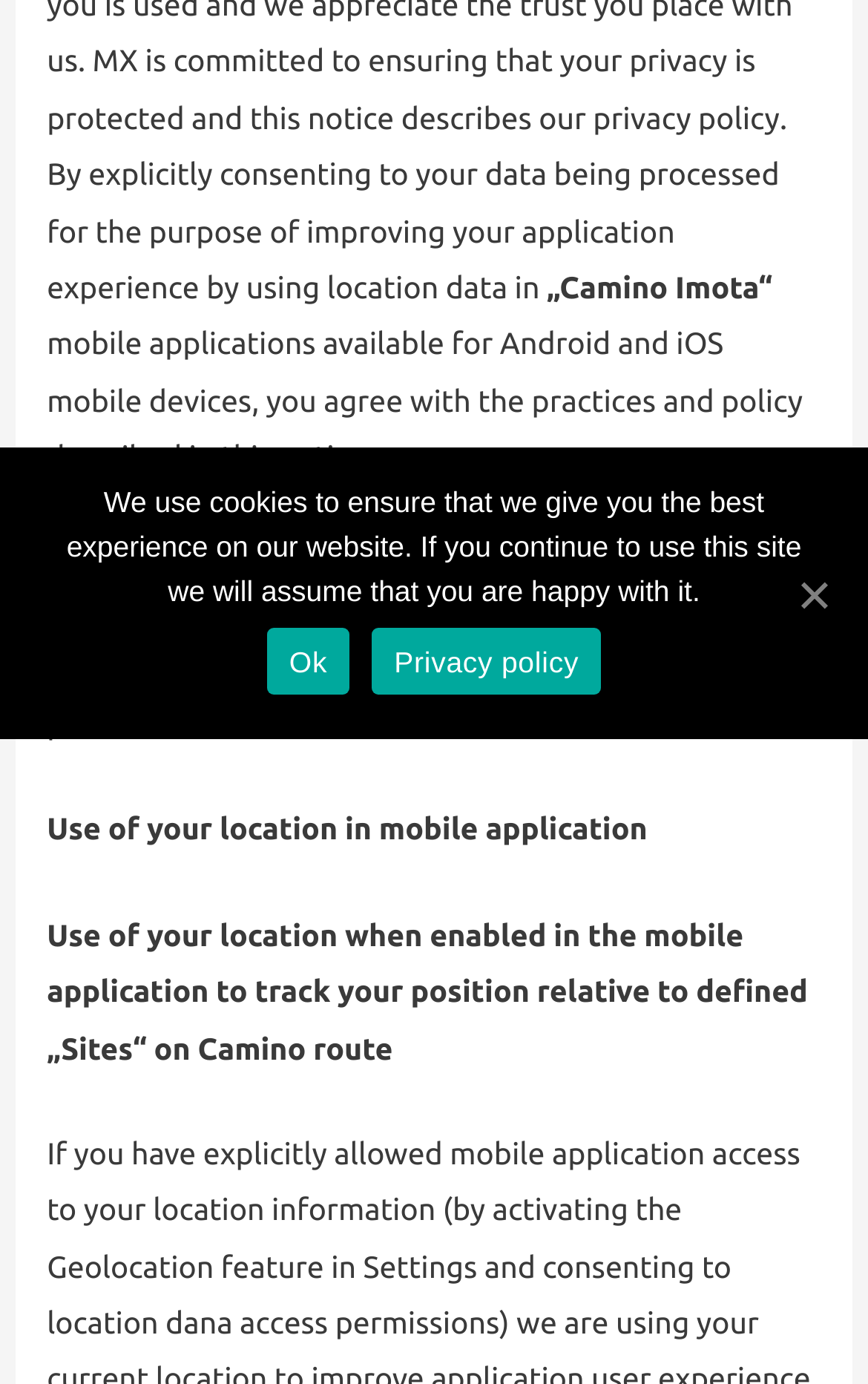Please provide the bounding box coordinates for the UI element as described: "Privacy policy". The coordinates must be four floats between 0 and 1, represented as [left, top, right, bottom].

[0.428, 0.454, 0.692, 0.502]